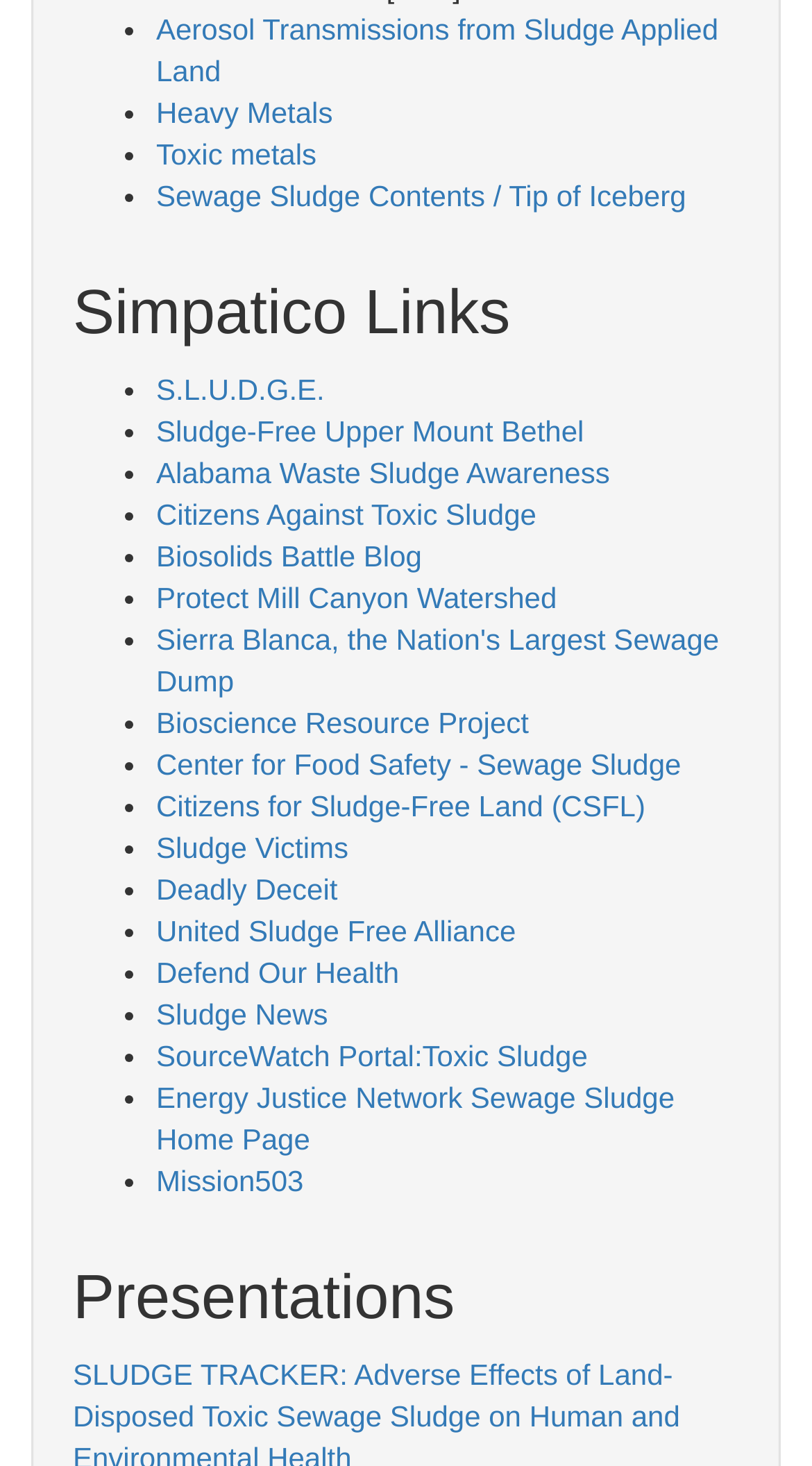Identify the bounding box coordinates of the region that should be clicked to execute the following instruction: "Check social media".

None